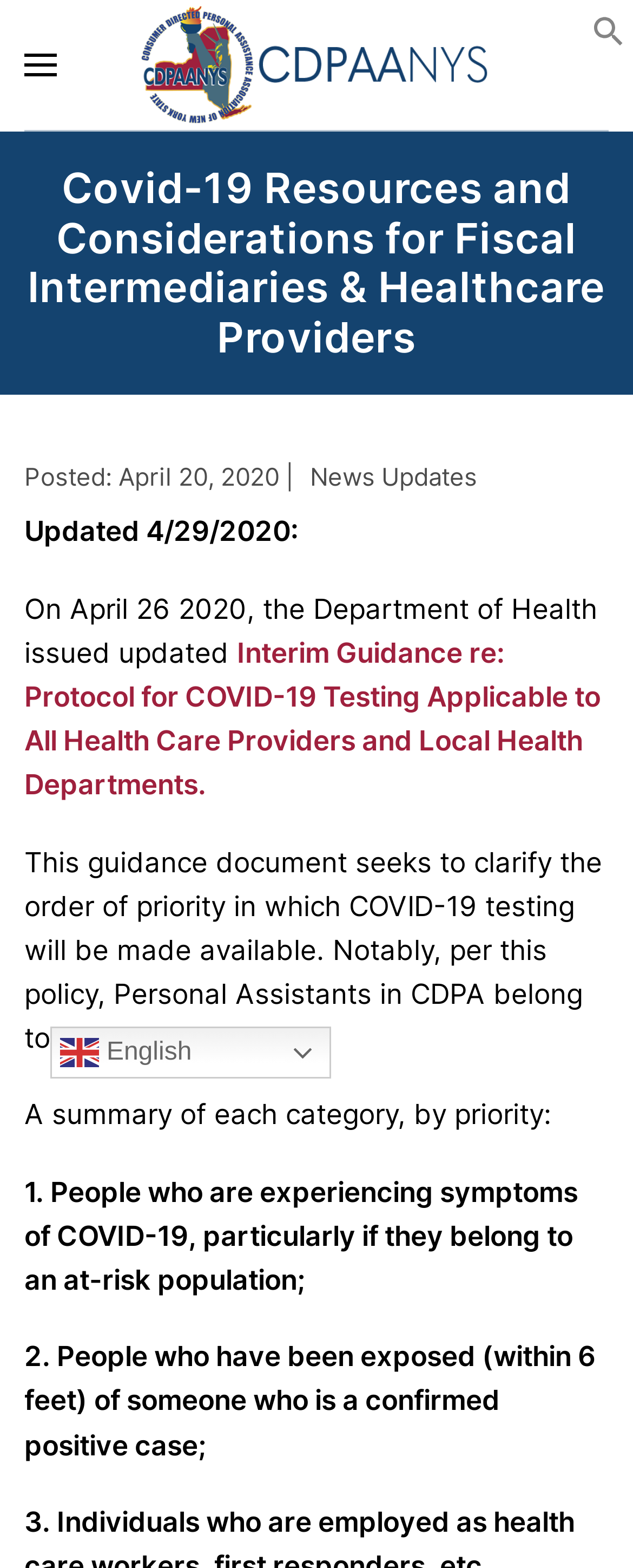What language is the webpage currently in?
From the screenshot, supply a one-word or short-phrase answer.

English